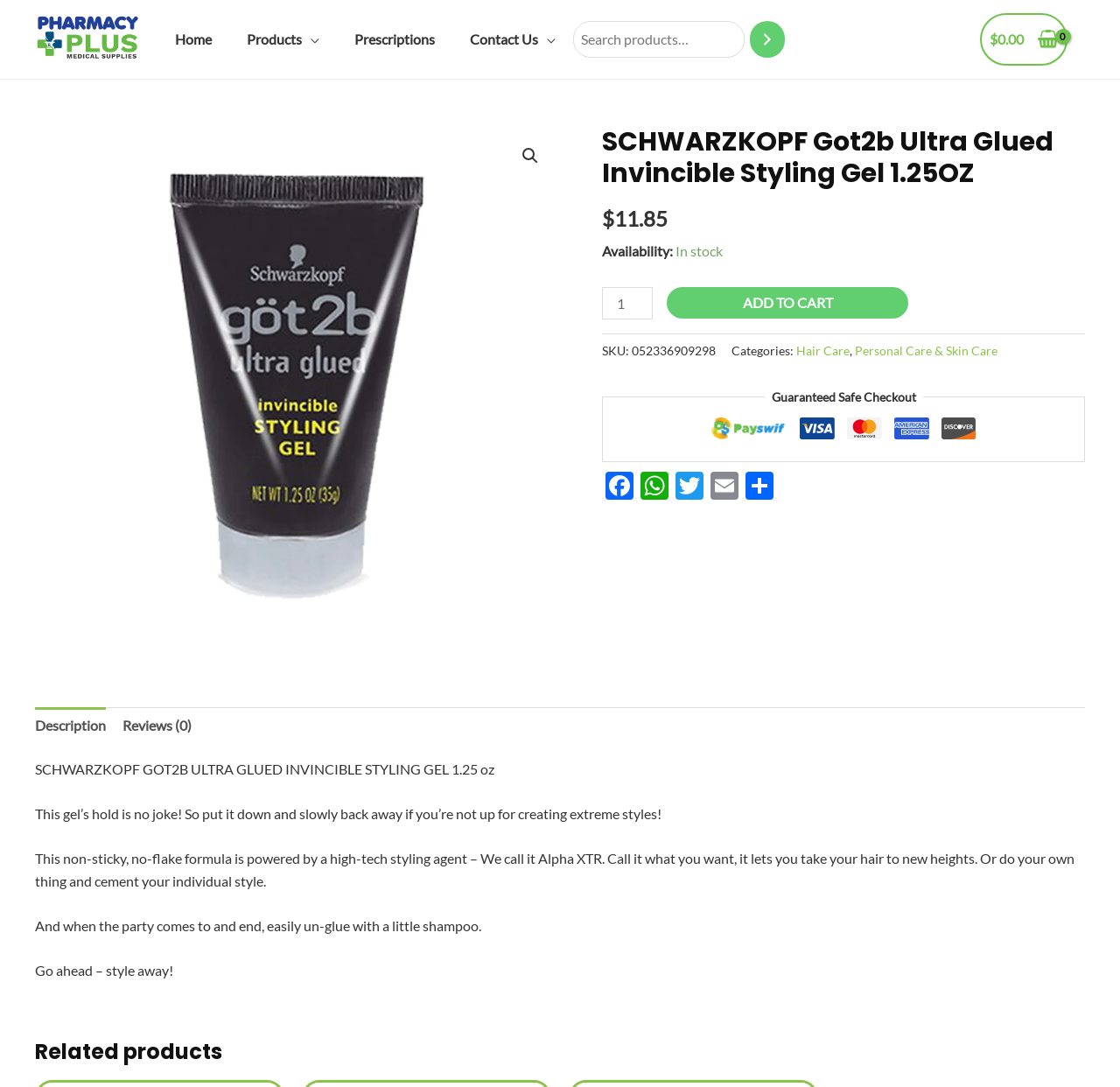Locate the bounding box coordinates of the element I should click to achieve the following instruction: "Search for exam questions".

None